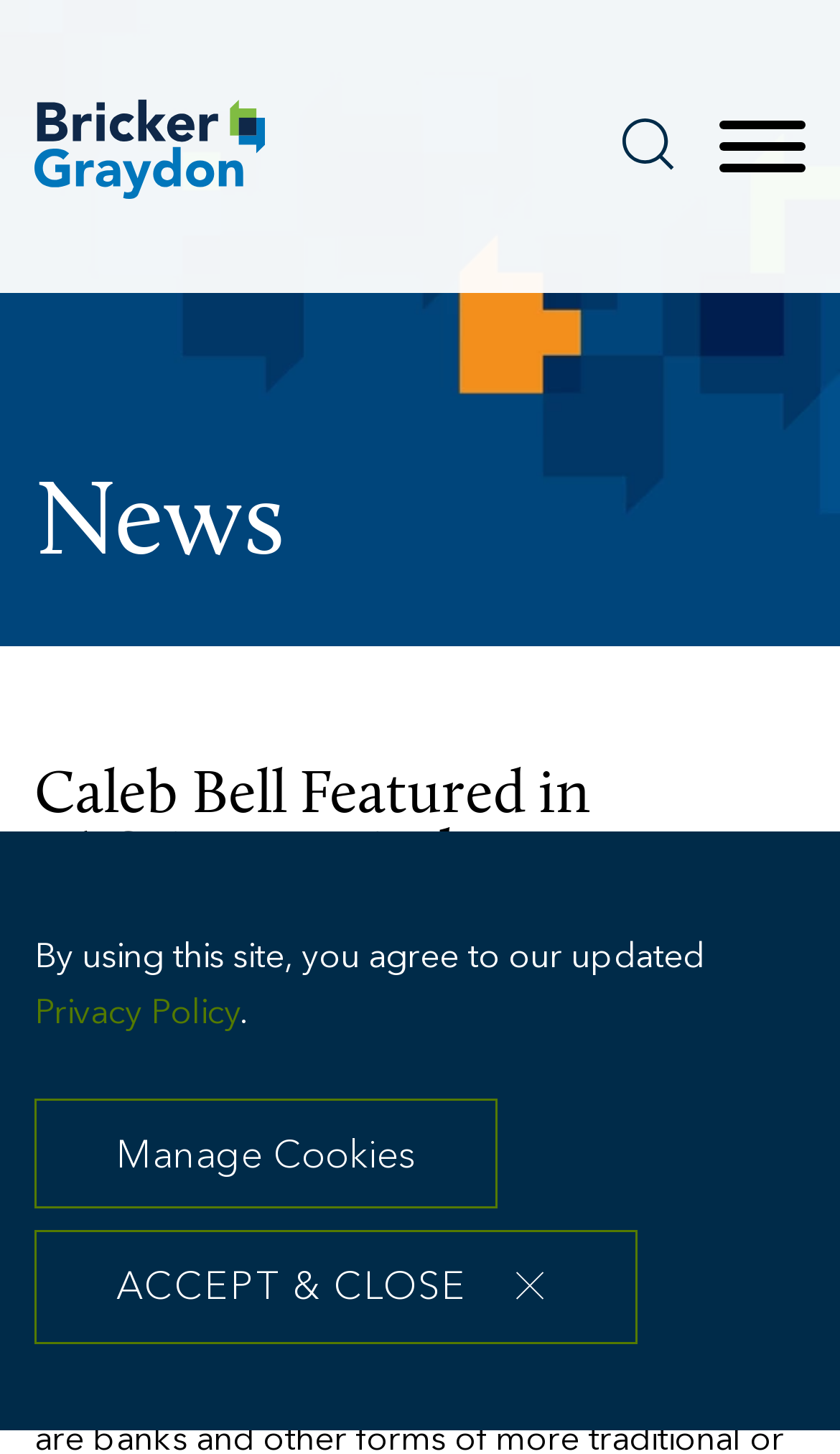From the screenshot, find the bounding box of the UI element matching this description: "Search". Supply the bounding box coordinates in the form [left, top, right, bottom], each a float between 0 and 1.

[0.741, 0.081, 0.803, 0.117]